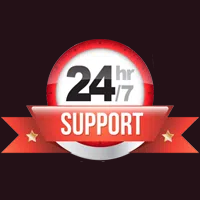Provide an in-depth description of the image.

The image prominently features a circular emblem designed to convey the message of round-the-clock availability. Inside the red circle, the bold text "24 hr/7" emphasizes that support is accessible 24 hours a day, 7 days a week. Surrounding the text is a contrasting white border, enhancing visibility and focus. The emblem is adorned with a vibrant red ribbon at the bottom, which incorporates the word "SUPPORT" in a clear and impactful font. This design effectively communicates the commitment of Galaxy Locksmith Store in West Hartford, CT, to providing emergency locksmith services any time of day, ensuring help is always just a call away for those in need.